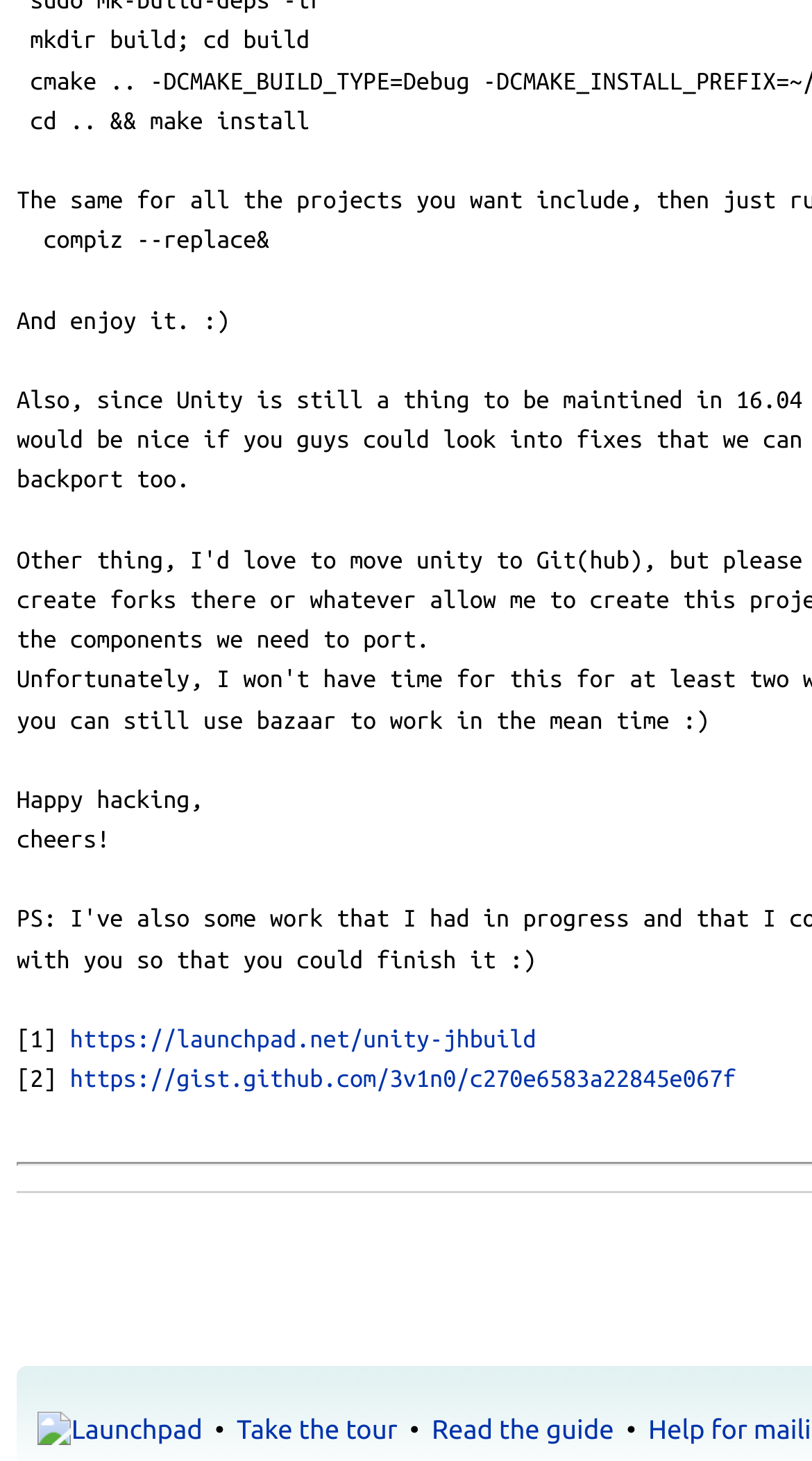What is the icon name of the image?
Based on the image, answer the question in a detailed manner.

The image is located at [0.047, 0.966, 0.249, 0.993] and has a corresponding link with the text 'Launchpad'. Therefore, the icon name of the image is 'Launchpad'.